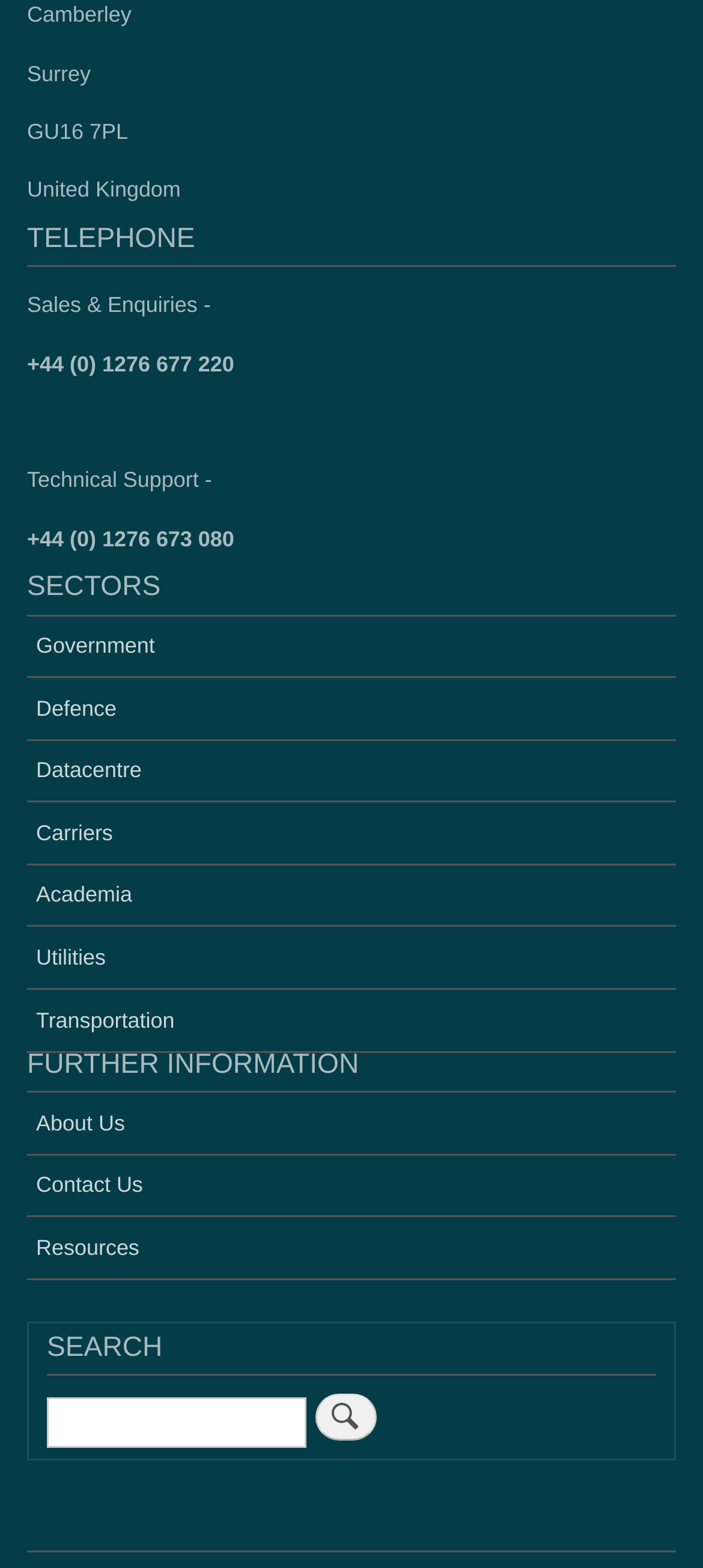Can you find the bounding box coordinates for the element to click on to achieve the instruction: "Open the menu of Multiplexers"?

[0.064, 0.17, 0.949, 0.194]